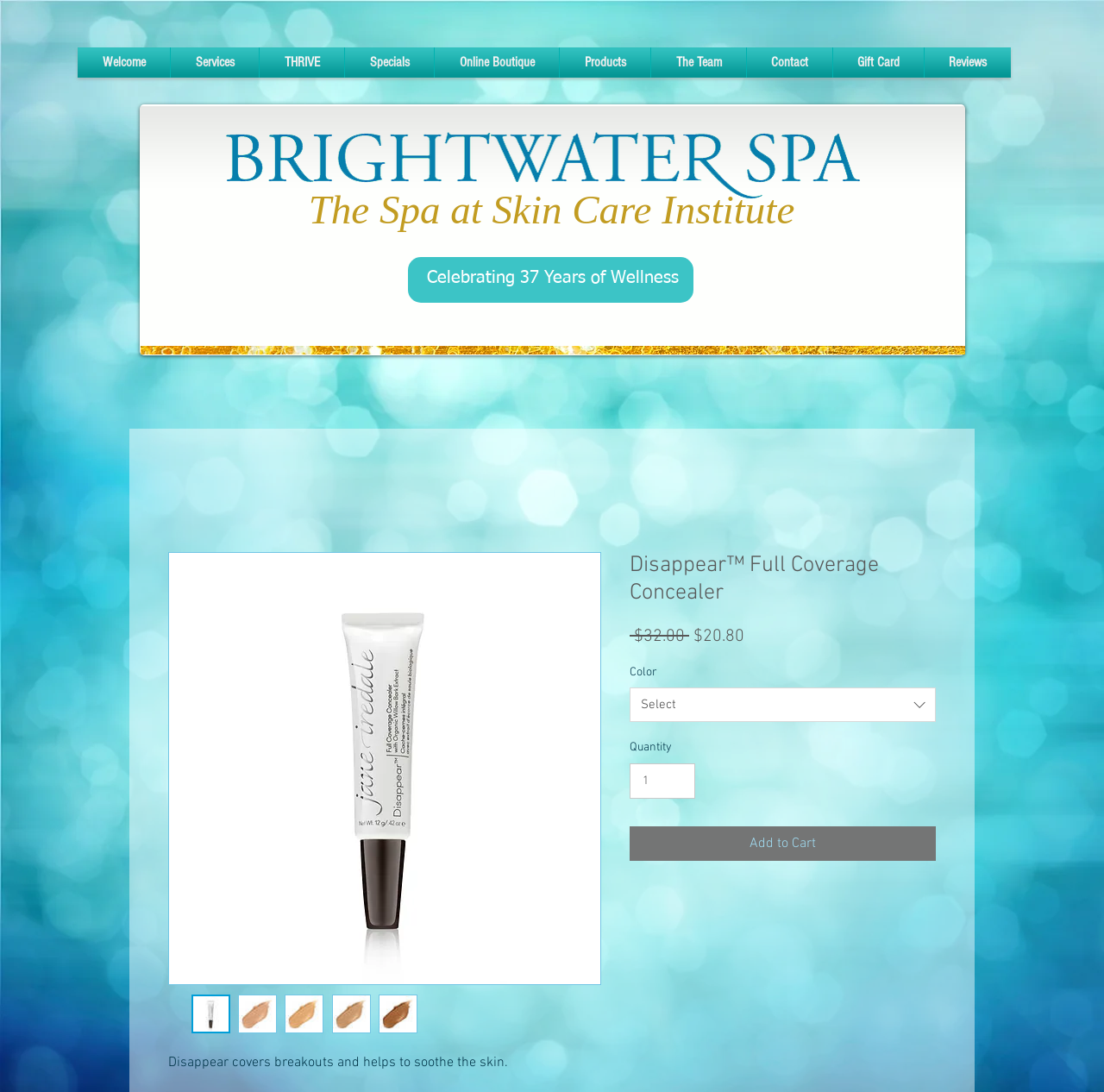Provide the bounding box coordinates in the format (top-left x, top-left y, bottom-right x, bottom-right y). All values are floating point numbers between 0 and 1. Determine the bounding box coordinate of the UI element described as: input value="1" aria-label="Quantity" value="1"

[0.57, 0.699, 0.63, 0.731]